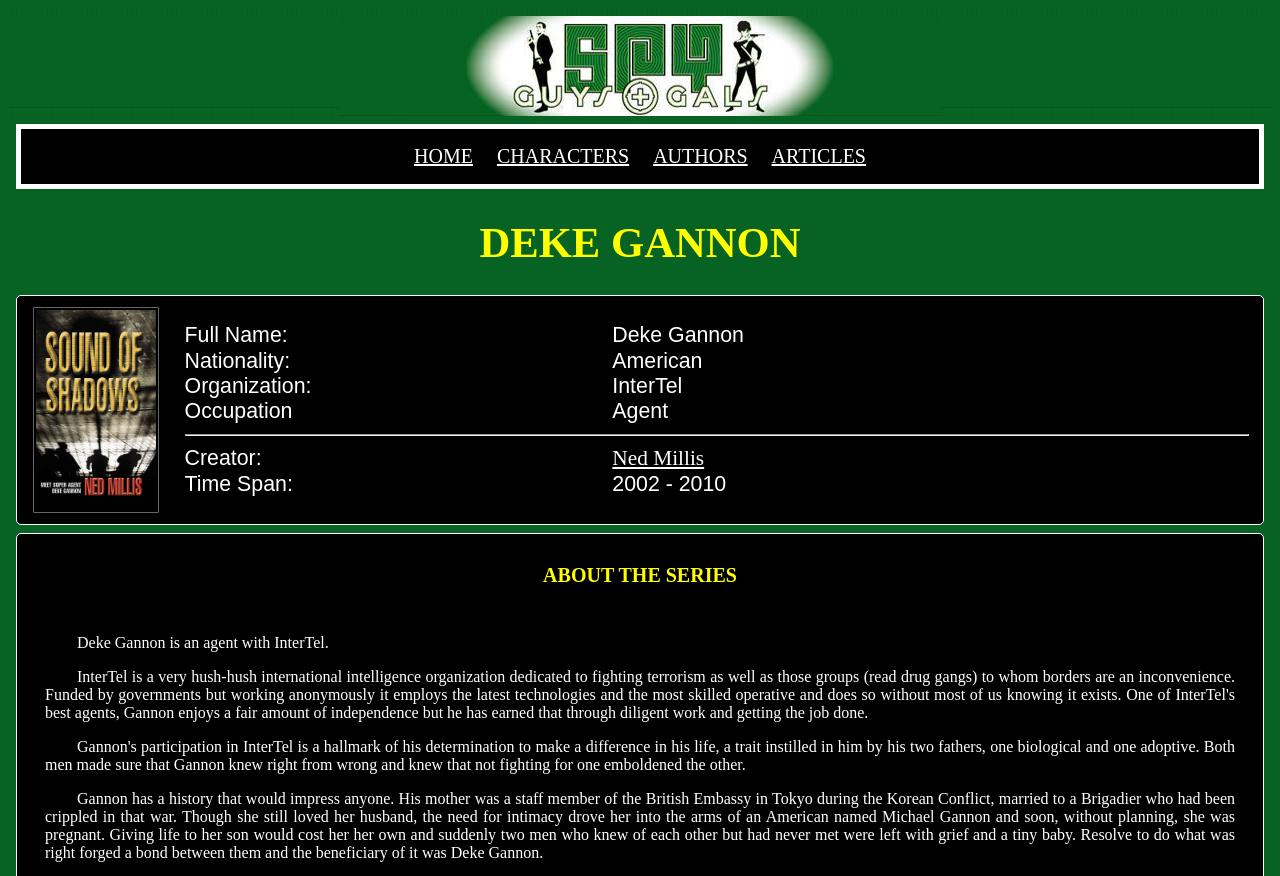What is the name of Deke Gannon's creator?
Kindly offer a comprehensive and detailed response to the question.

I found this information by examining the table layout on the webpage, specifically the row that contains the label 'Creator:' and the corresponding value 'Ned Millis', which is also a link.